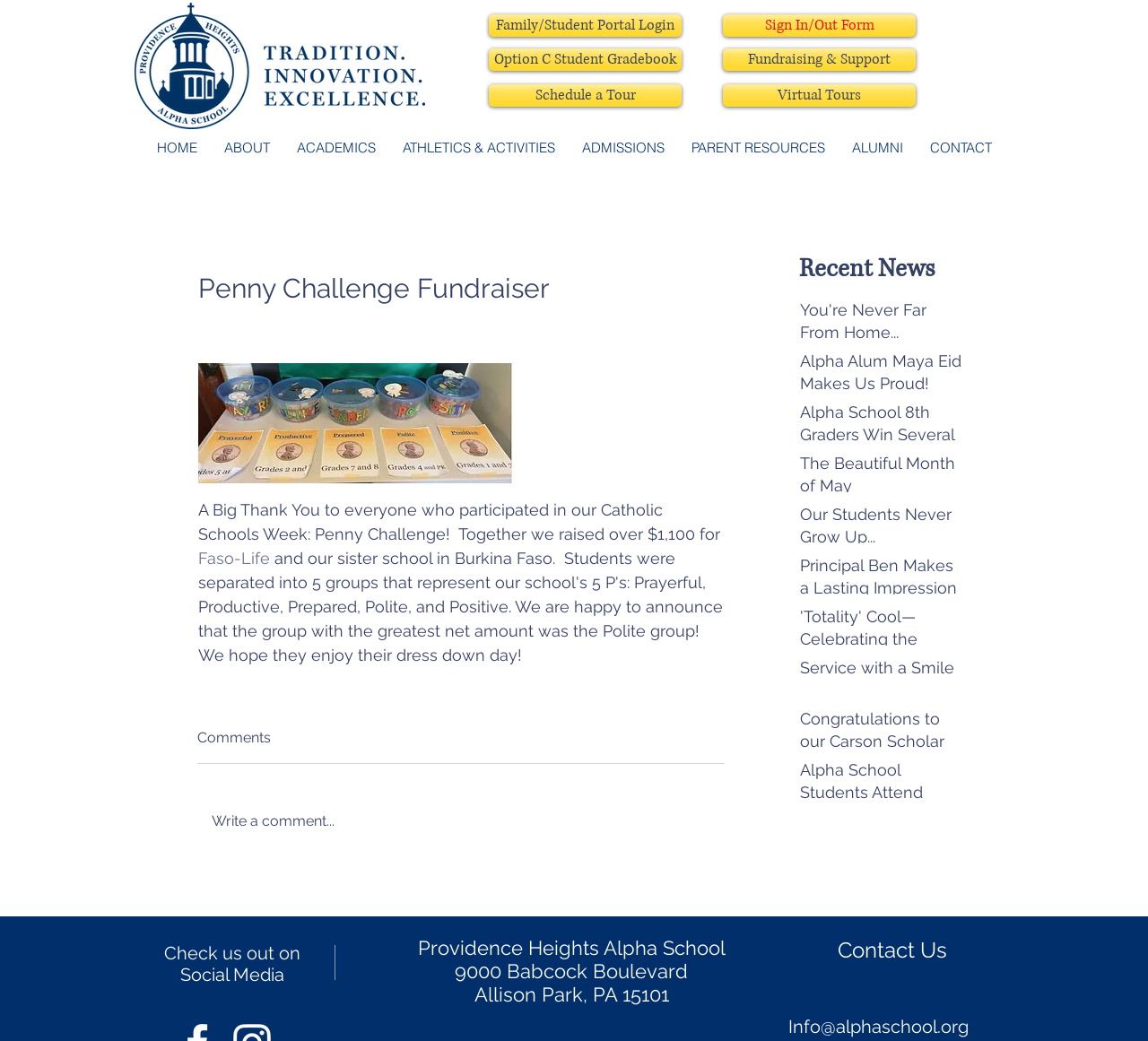Respond to the following query with just one word or a short phrase: 
How much money was raised for Faso-Life?

over $1,100